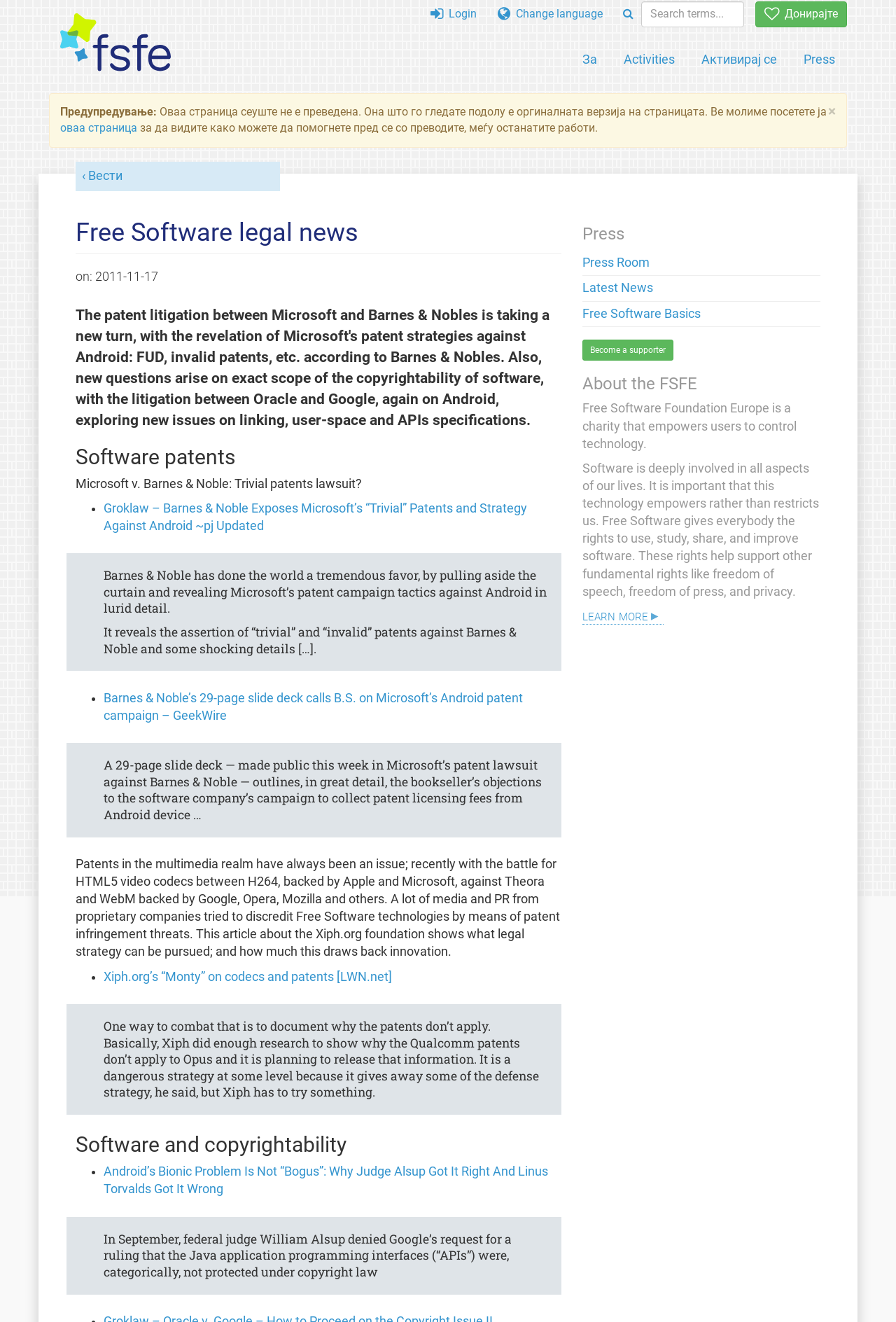What is the topic of the article?
Examine the image and give a concise answer in one word or a short phrase.

Software patents